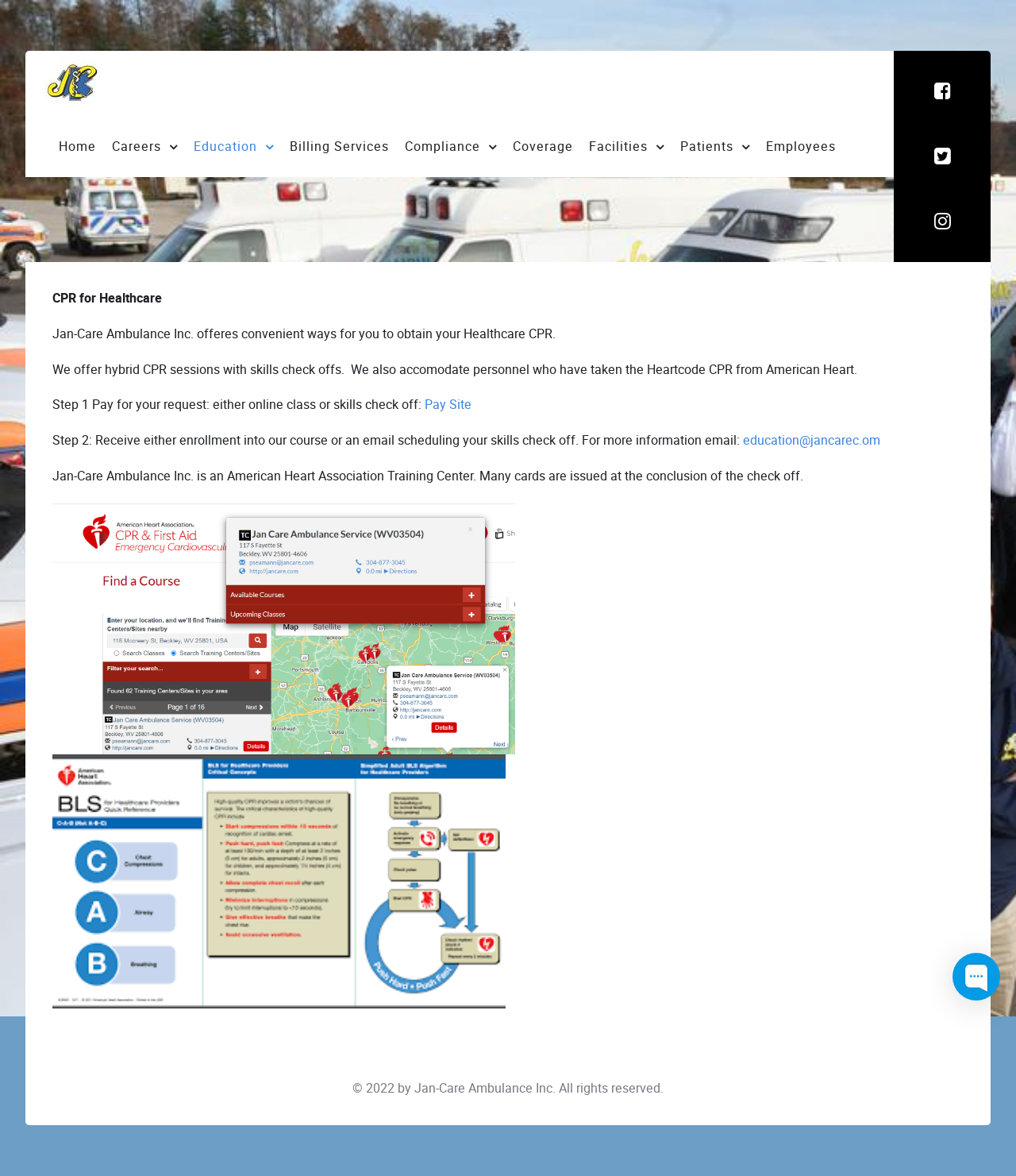Determine the bounding box coordinates of the region to click in order to accomplish the following instruction: "Click on the Home link". Provide the coordinates as four float numbers between 0 and 1, specifically [left, top, right, bottom].

[0.052, 0.104, 0.101, 0.144]